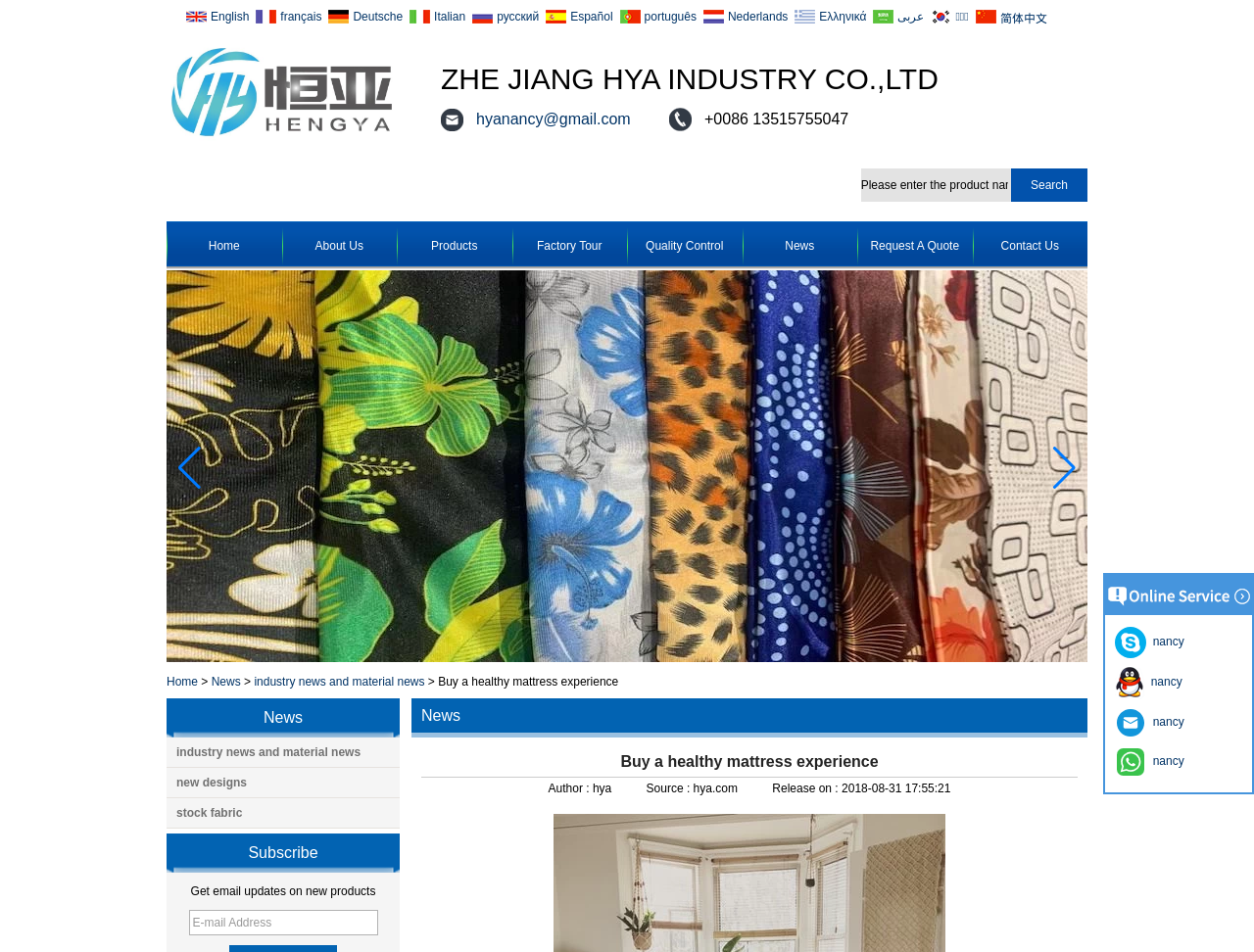Can you provide the bounding box coordinates for the element that should be clicked to implement the instruction: "View the factory tour"?

[0.408, 0.233, 0.5, 0.284]